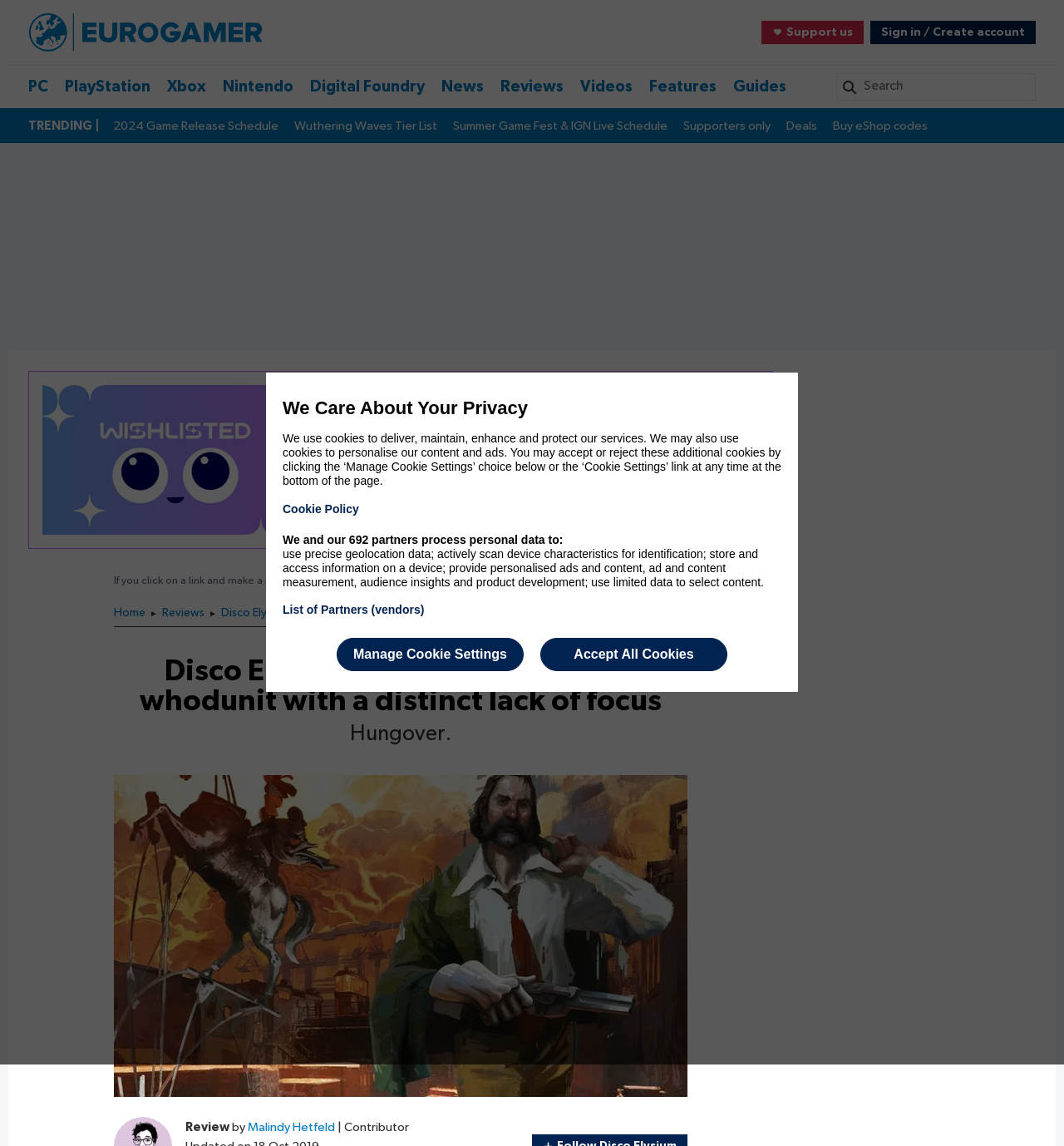Identify the bounding box coordinates of the section that should be clicked to achieve the task described: "Learn more about Wishlisted".

[0.04, 0.336, 0.29, 0.467]